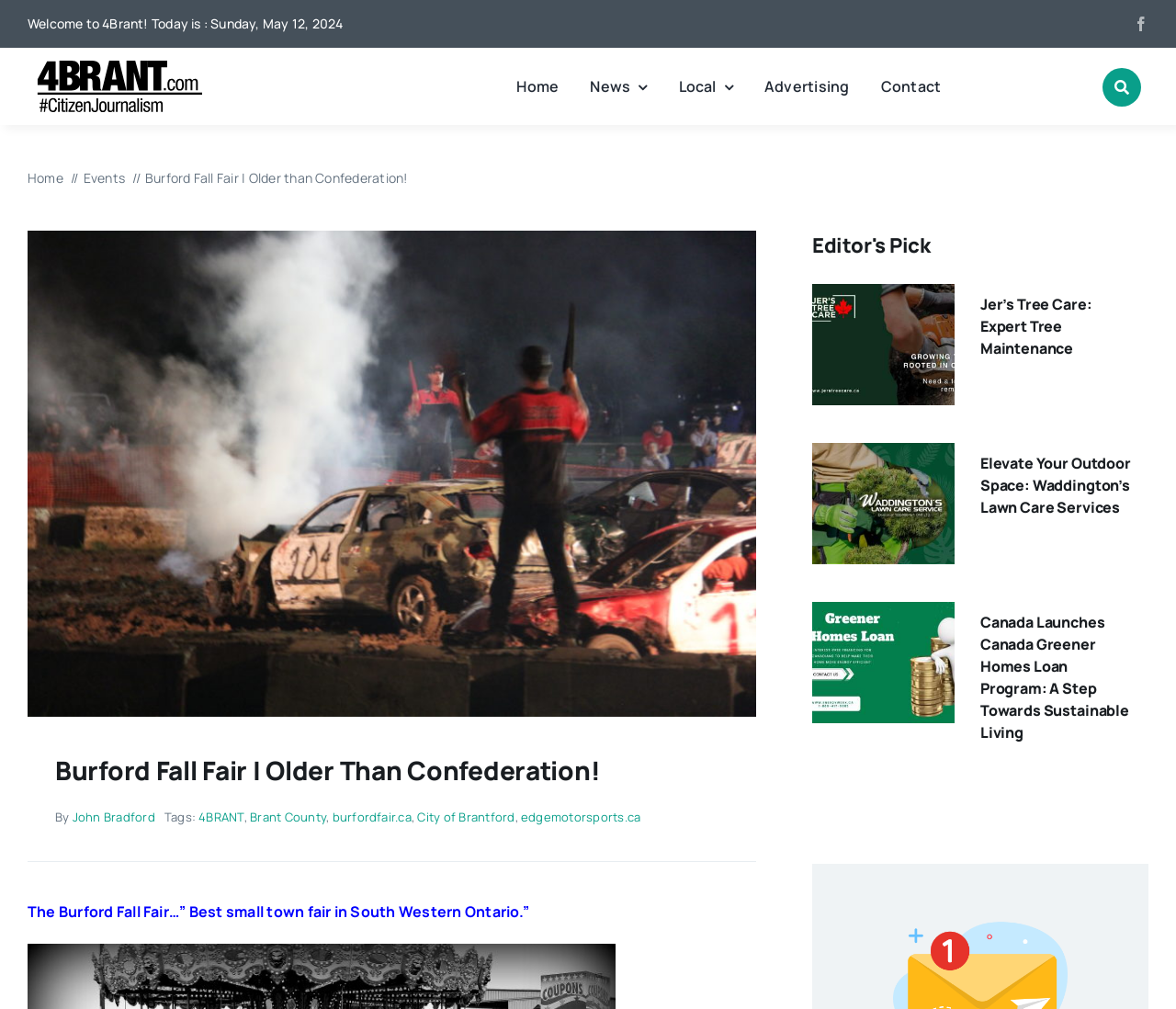Please identify the bounding box coordinates of the clickable region that I should interact with to perform the following instruction: "View the Burford Fall Fair event". The coordinates should be expressed as four float numbers between 0 and 1, i.e., [left, top, right, bottom].

[0.123, 0.168, 0.347, 0.185]